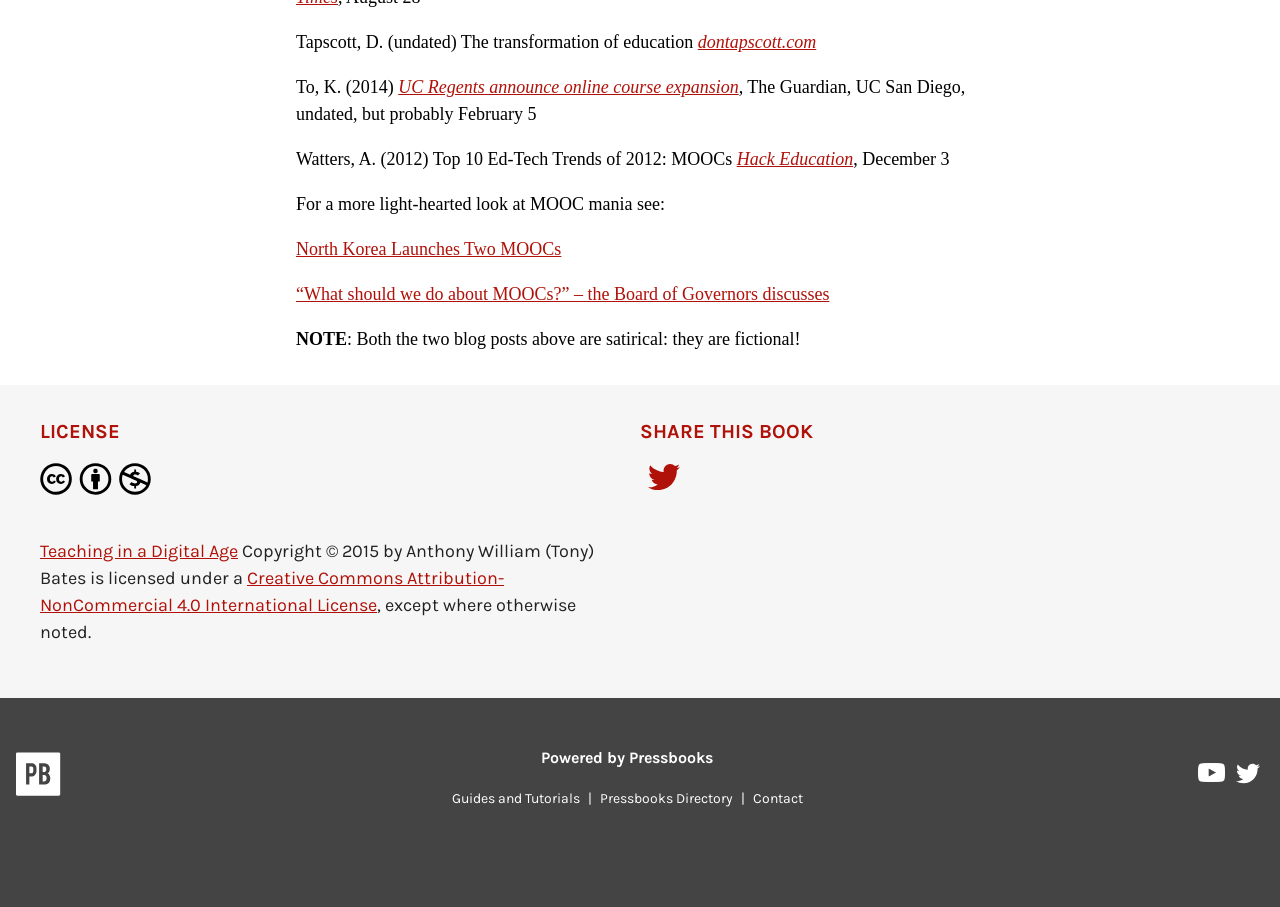Please identify the bounding box coordinates of the area that needs to be clicked to follow this instruction: "Check out Hack Education".

[0.576, 0.164, 0.667, 0.186]